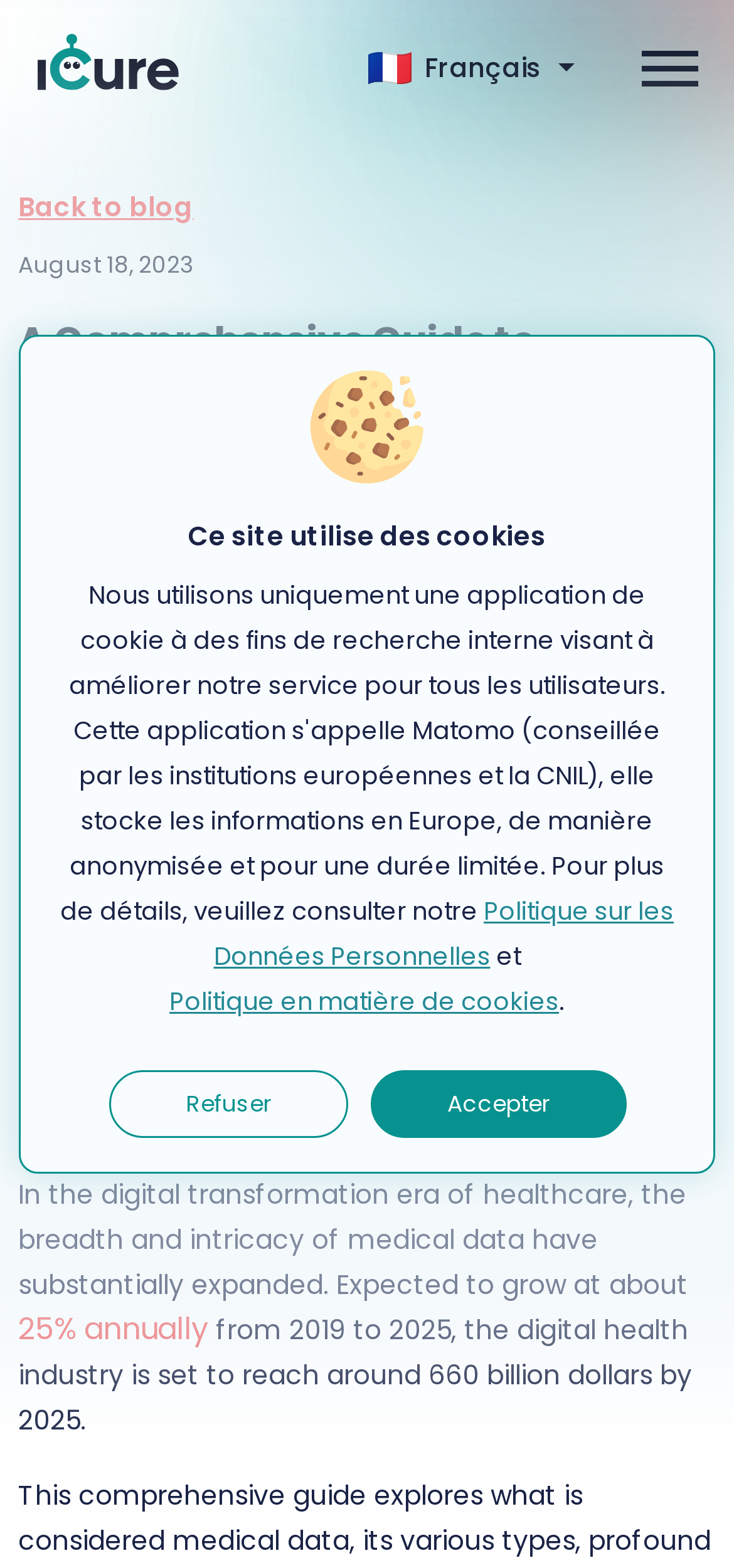Find and provide the bounding box coordinates for the UI element described with: "25% annually".

[0.025, 0.833, 0.284, 0.861]